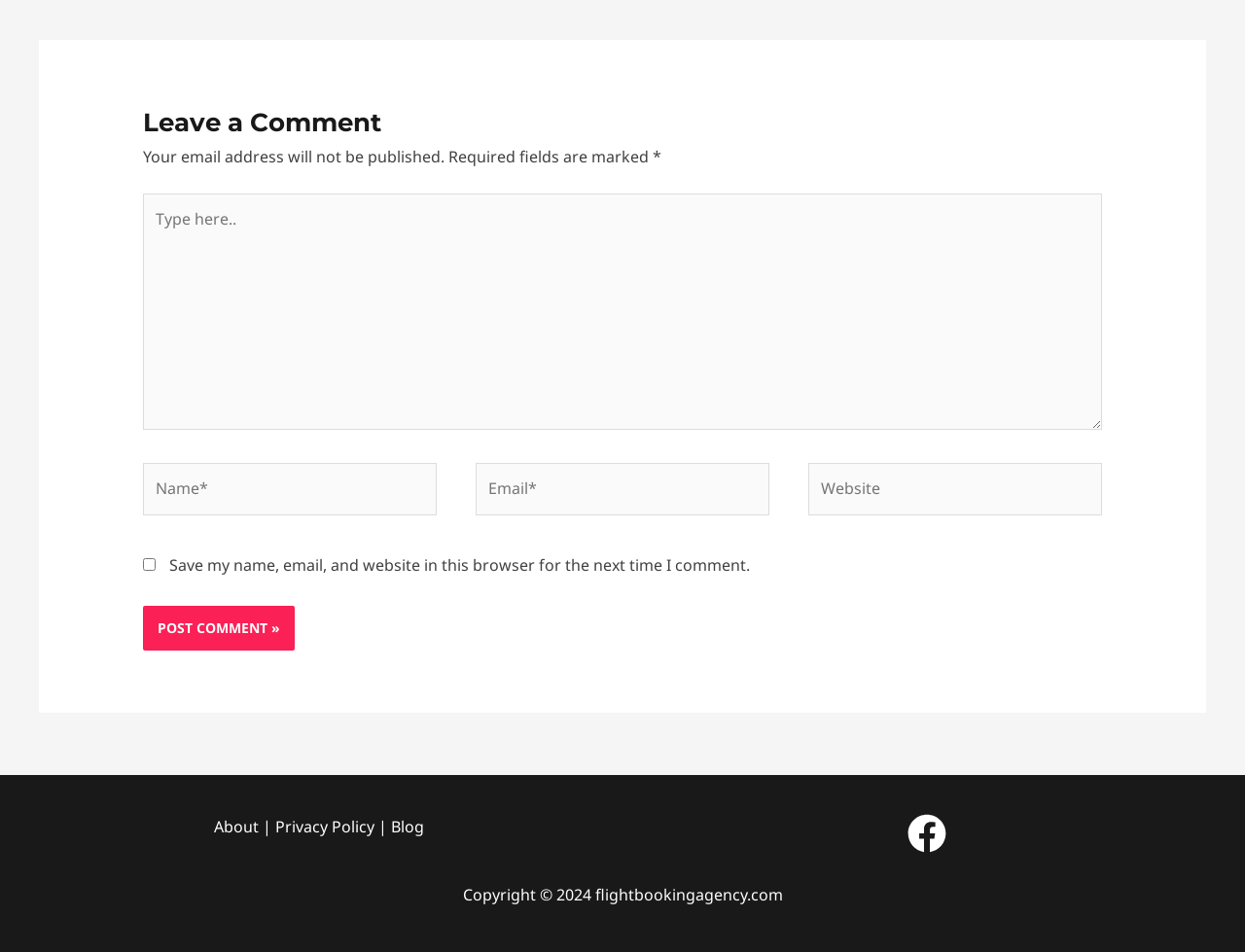Determine the bounding box coordinates of the UI element described by: "About".

[0.171, 0.857, 0.211, 0.879]